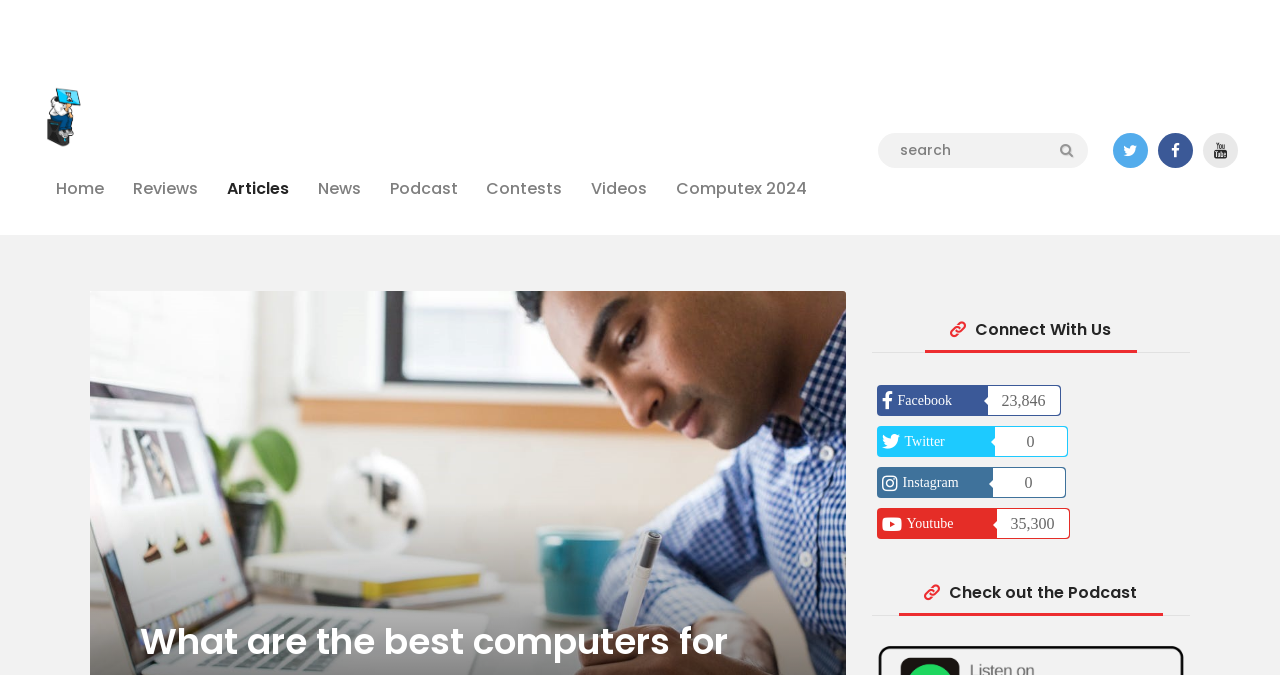How many navigation links are there in the top menu?
Look at the screenshot and provide an in-depth answer.

I counted the number of navigation links in the top menu by looking at the links arranged horizontally, which include 'Home', 'Reviews', 'Articles', 'News', 'Podcast', 'Contests', 'Videos', 'Computex 2024', and the search bar.